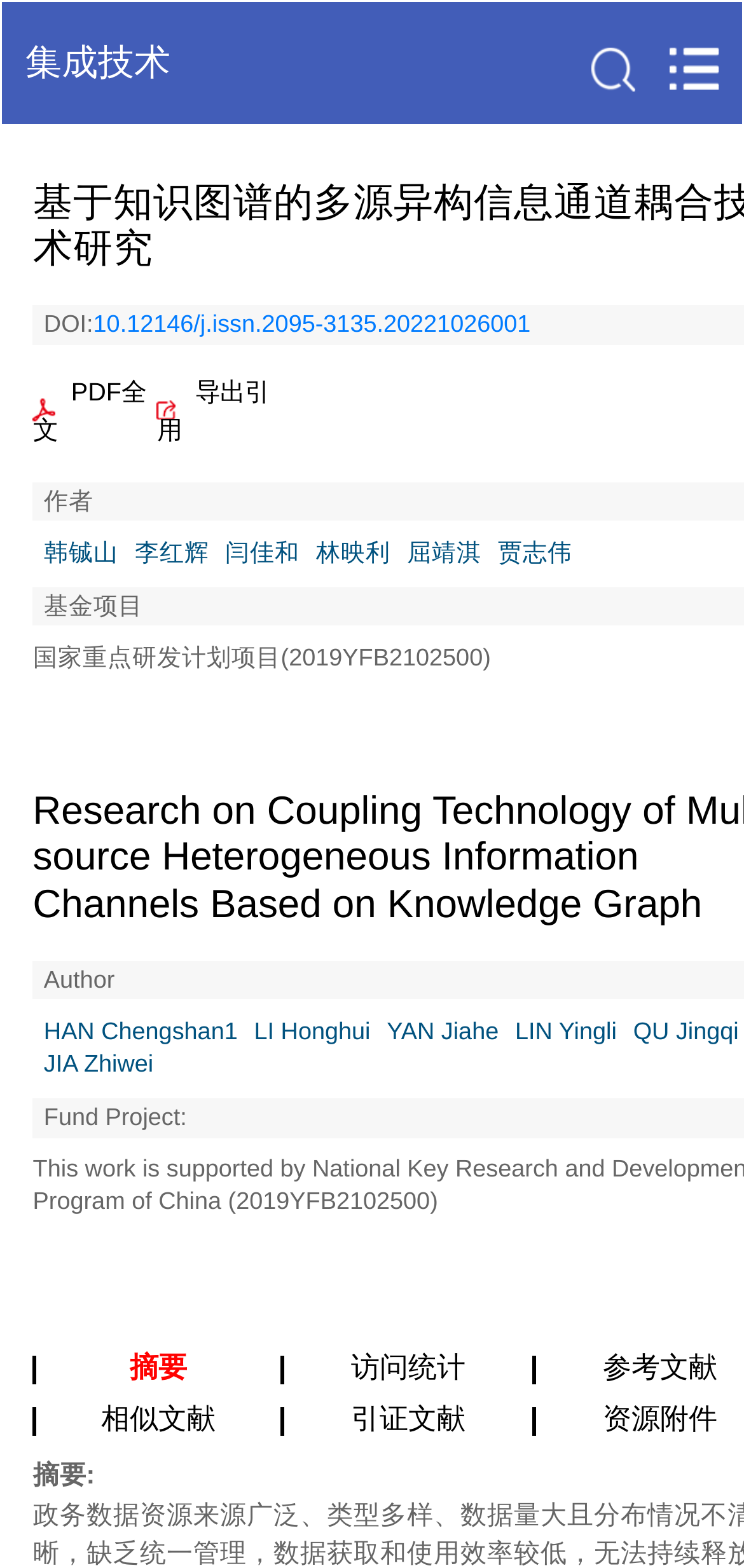How many authors are listed?
Please answer the question with a single word or phrase, referencing the image.

6